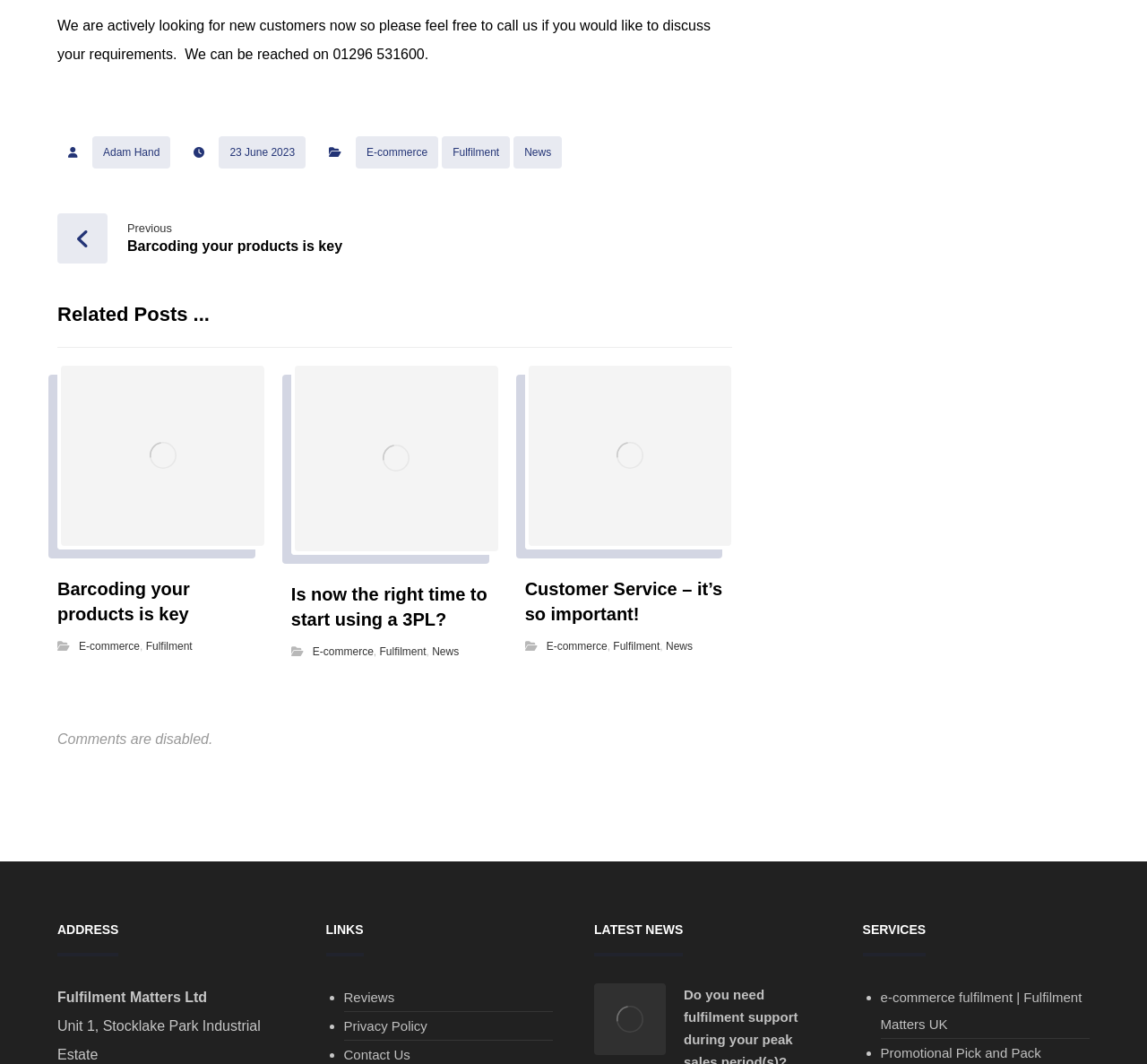Carefully observe the image and respond to the question with a detailed answer:
What is the latest news section?

The 'LATEST NEWS' section is a heading on the webpage, located below the 'LINKS' section, and contains a link to the latest news.